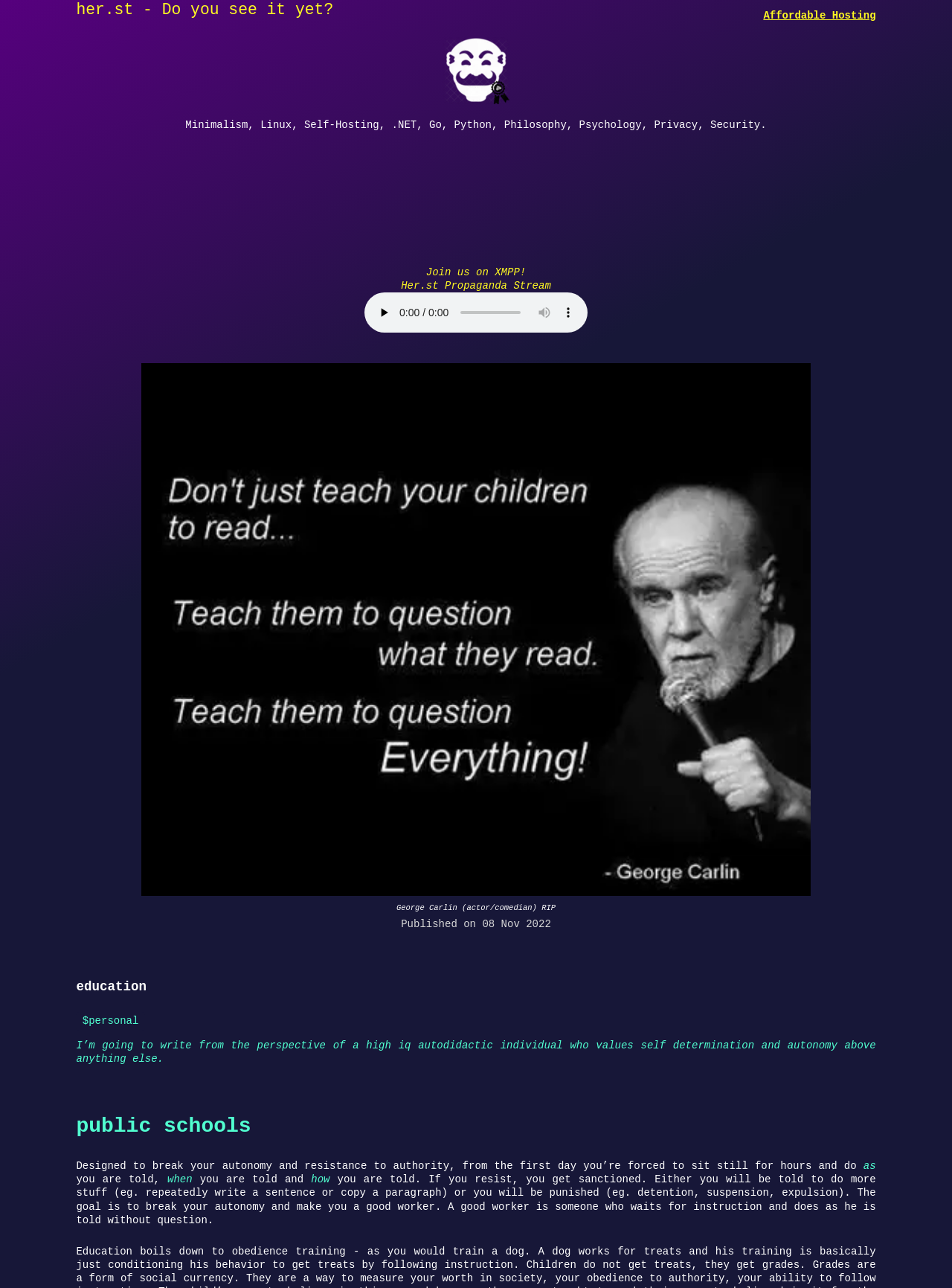What is the purpose of the audio element on the page?
Answer the question with a single word or phrase by looking at the picture.

To play a stream